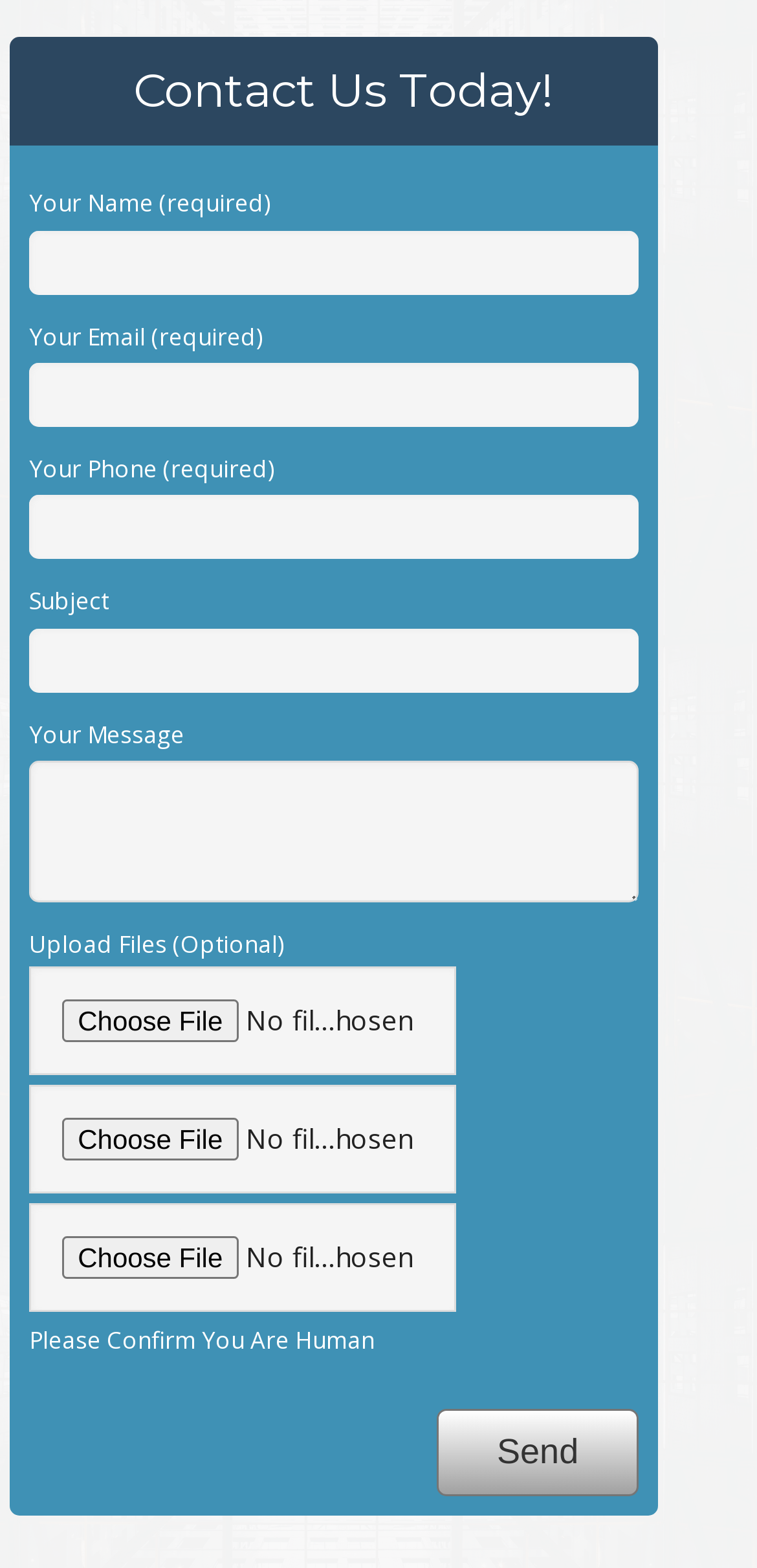Can you look at the image and give a comprehensive answer to the question:
How many input fields are required?

The webpage has four input fields with the 'required' attribute set to True, which are 'Your Name', 'Your Email', 'Your Phone', and none of the other input fields have this attribute, indicating that these four fields are required to be filled in.